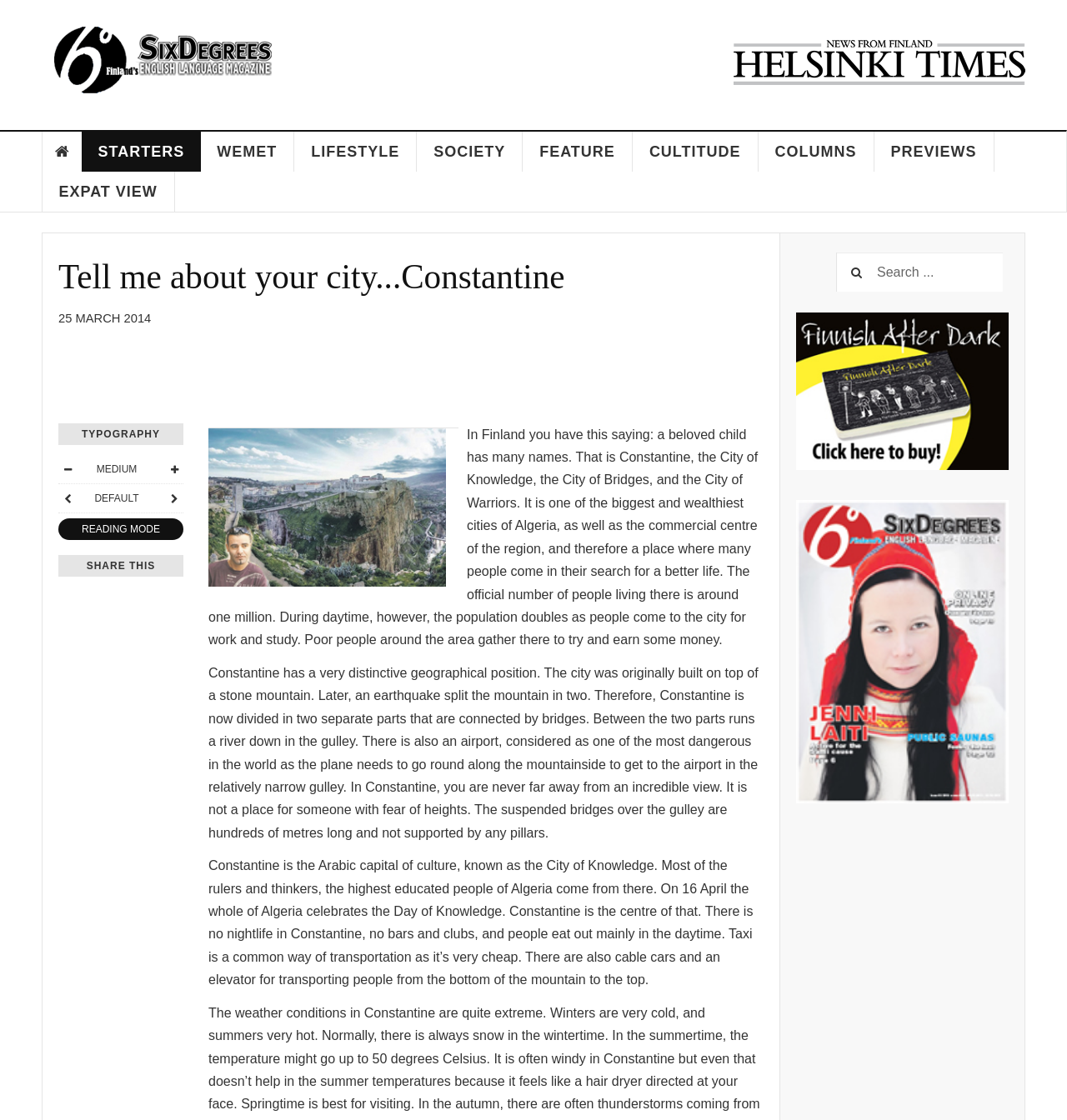Pinpoint the bounding box coordinates of the clickable element to carry out the following instruction: "Visit the SixDegrees page."

[0.039, 0.018, 0.266, 0.089]